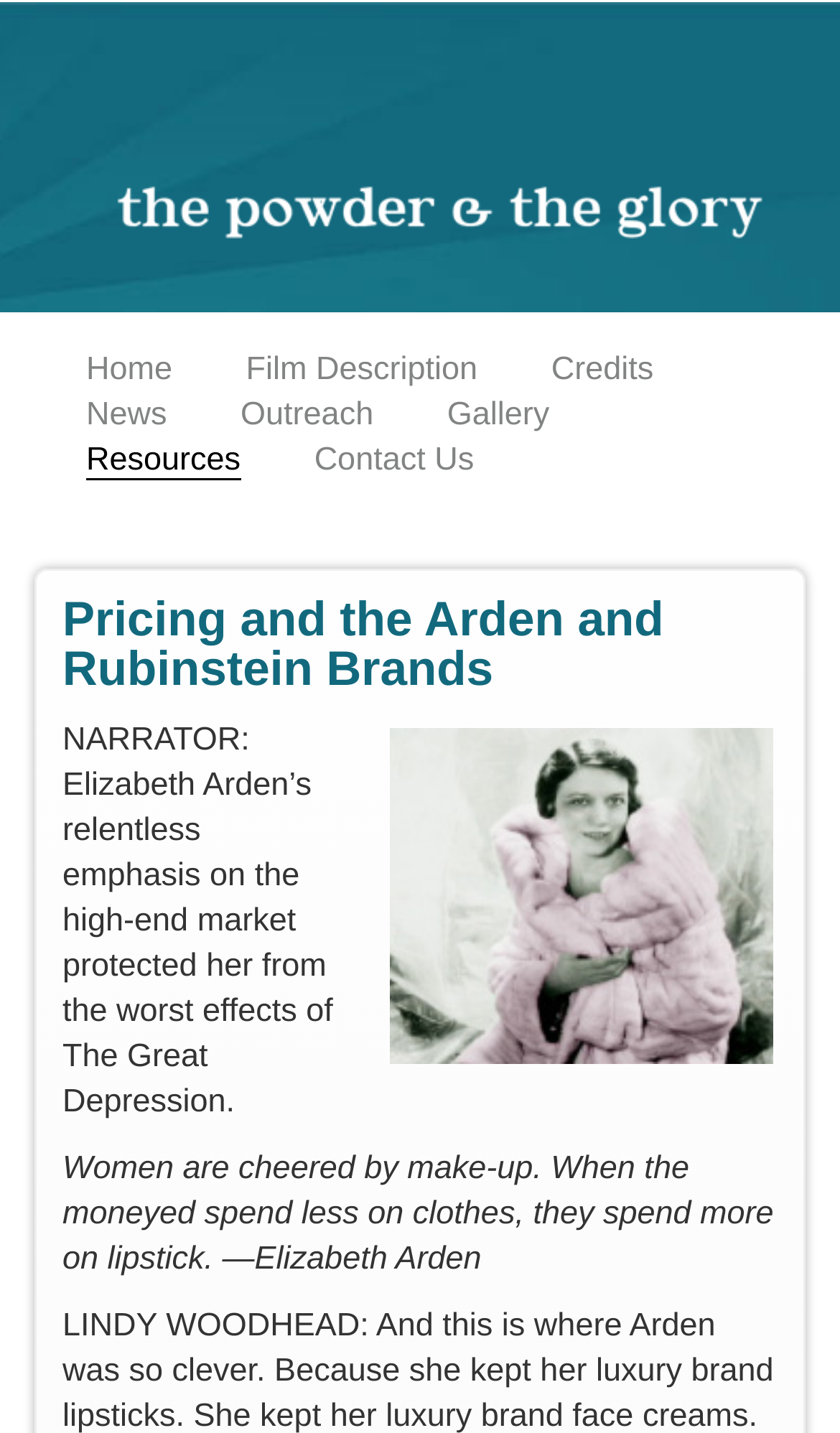Please identify the bounding box coordinates of the clickable region that I should interact with to perform the following instruction: "visit gallery". The coordinates should be expressed as four float numbers between 0 and 1, i.e., [left, top, right, bottom].

[0.532, 0.277, 0.654, 0.302]